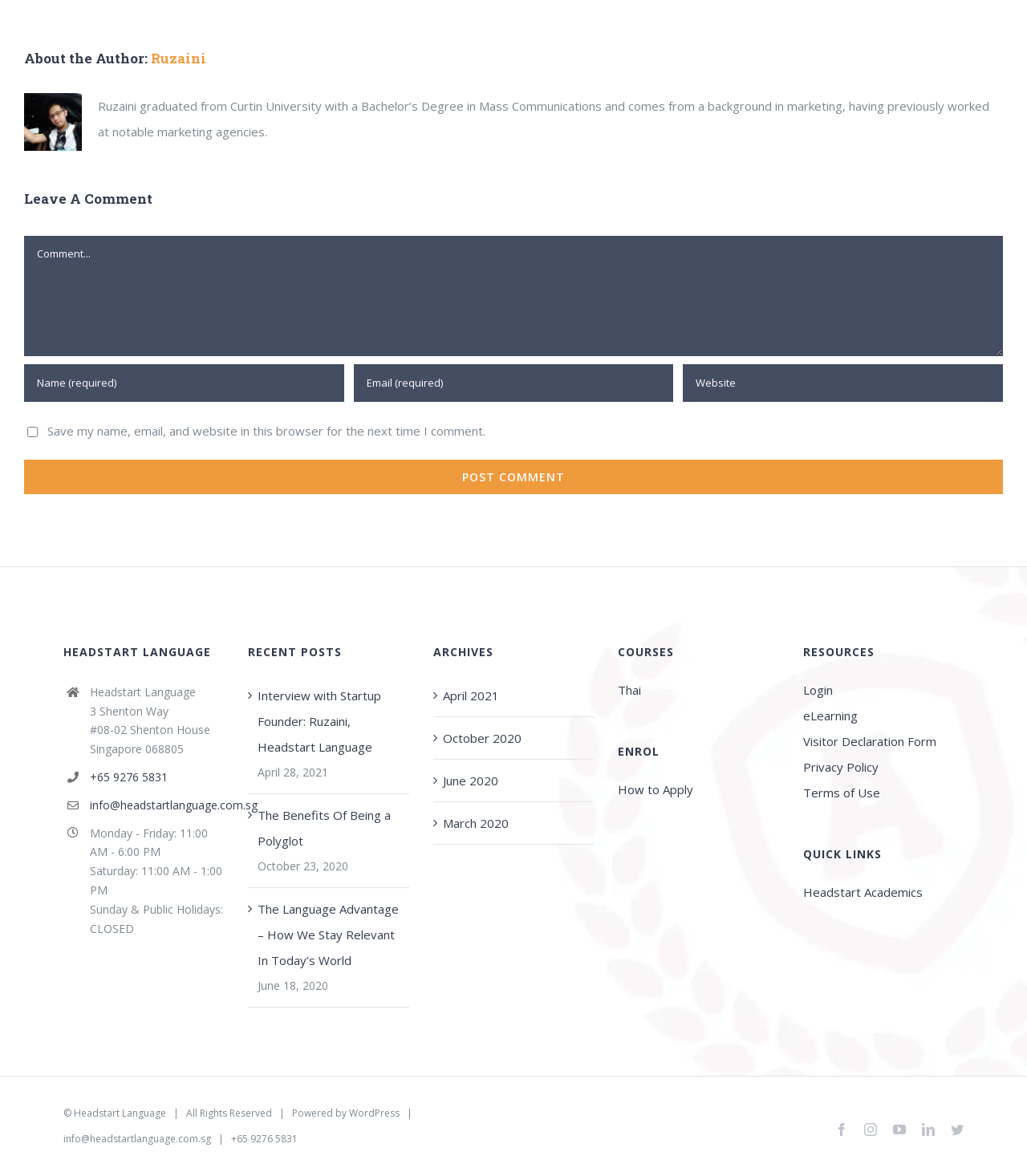From the webpage screenshot, predict the bounding box of the UI element that matches this description: "aria-label="Email (required)" name="email" placeholder="Email (required)"".

[0.344, 0.31, 0.656, 0.342]